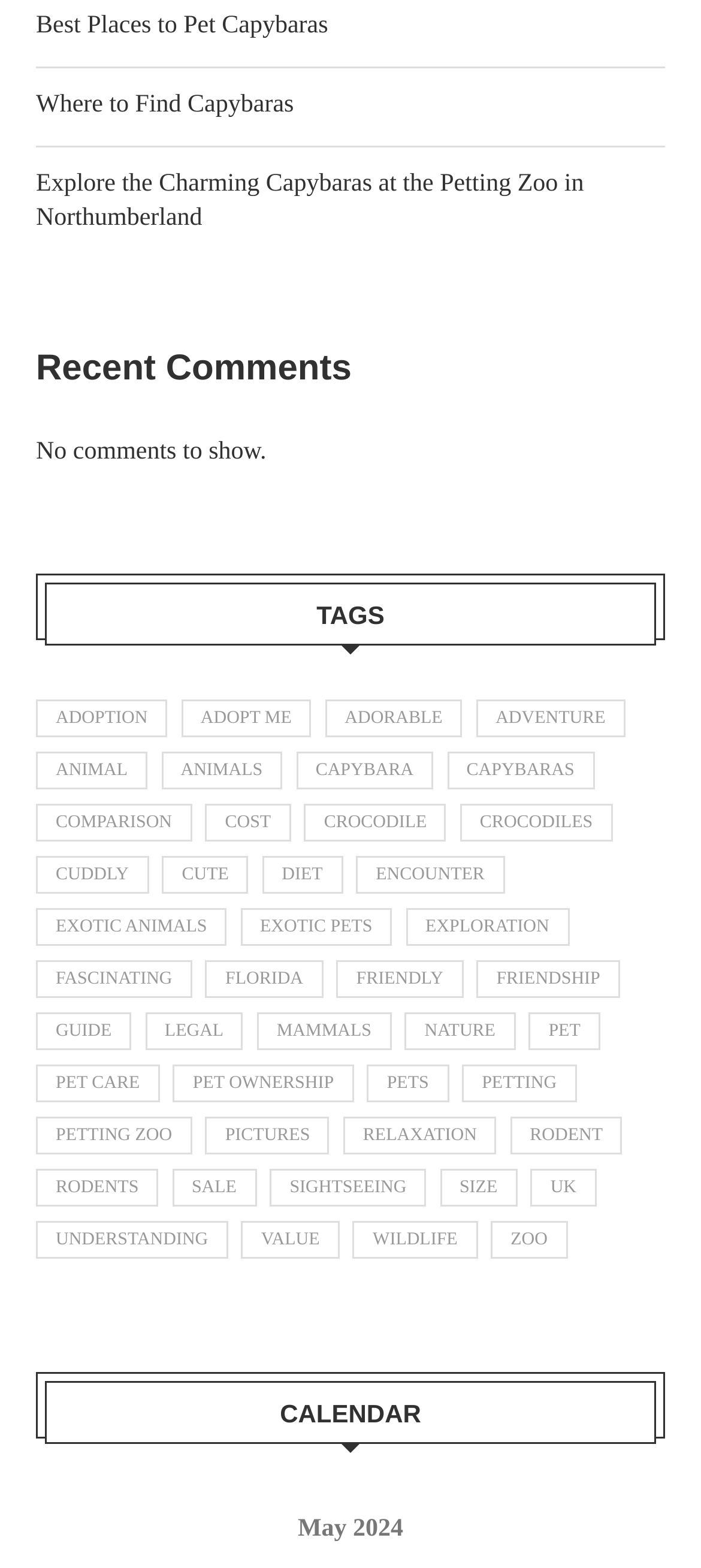How many tags are available on this webpage?
Can you provide a detailed and comprehensive answer to the question?

I counted the number of links under the 'TAGS' heading, and there are 221 links, each representing a tag.